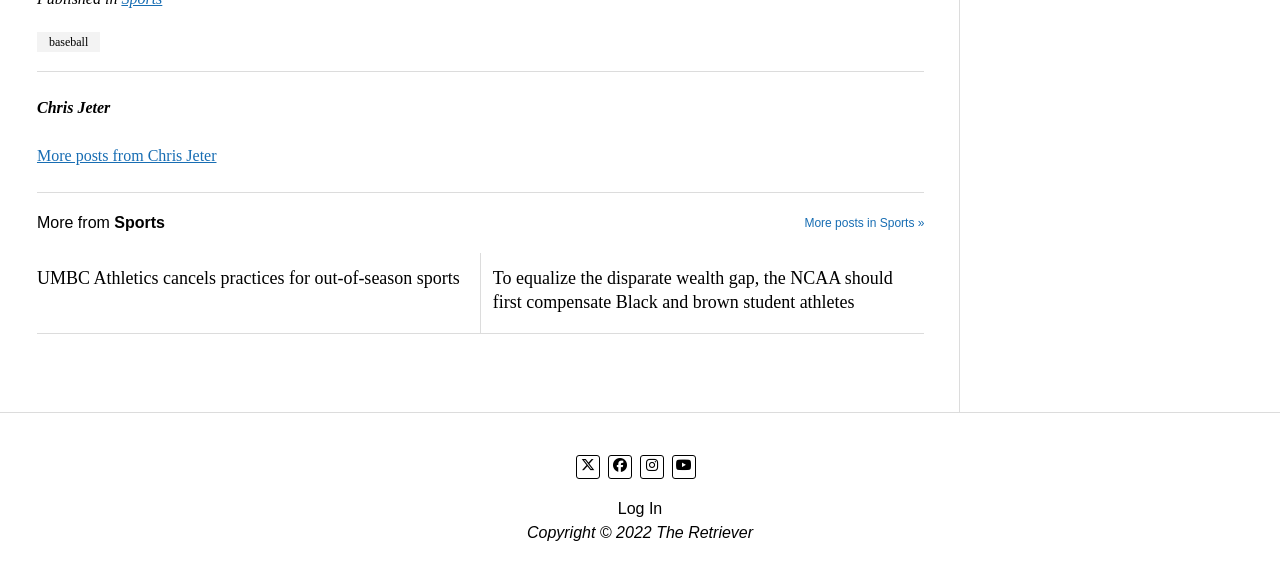Is there a login option?
Answer the question with just one word or phrase using the image.

Yes